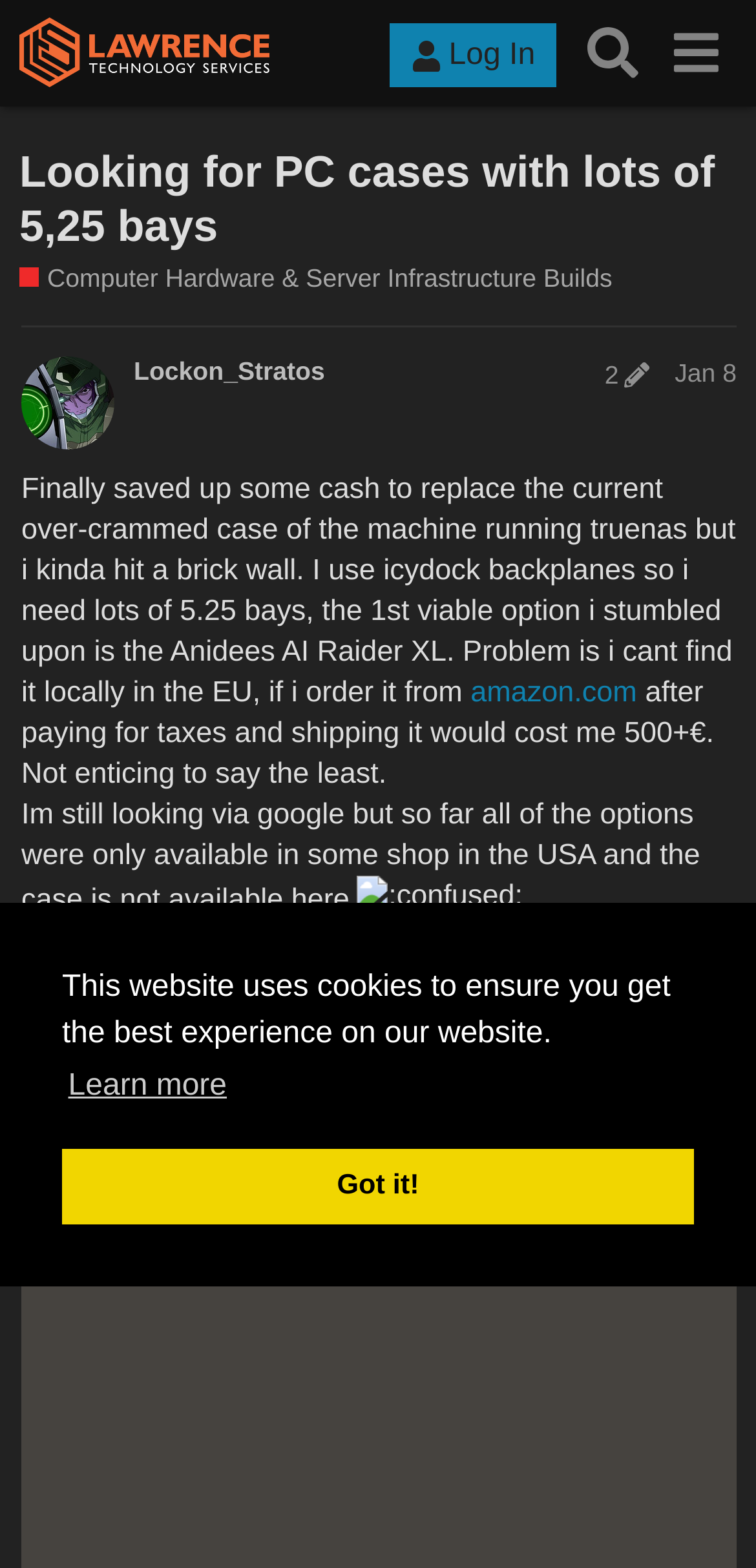What is the current case being used by the author?
Provide an in-depth and detailed explanation in response to the question.

I found the information about the current case being used by the author by reading the text 'Current case is a aerocool RS9 and the system outgrown it to put it mildly:' which is a child of the root element. This text is likely to represent the information about the current case being used by the author.